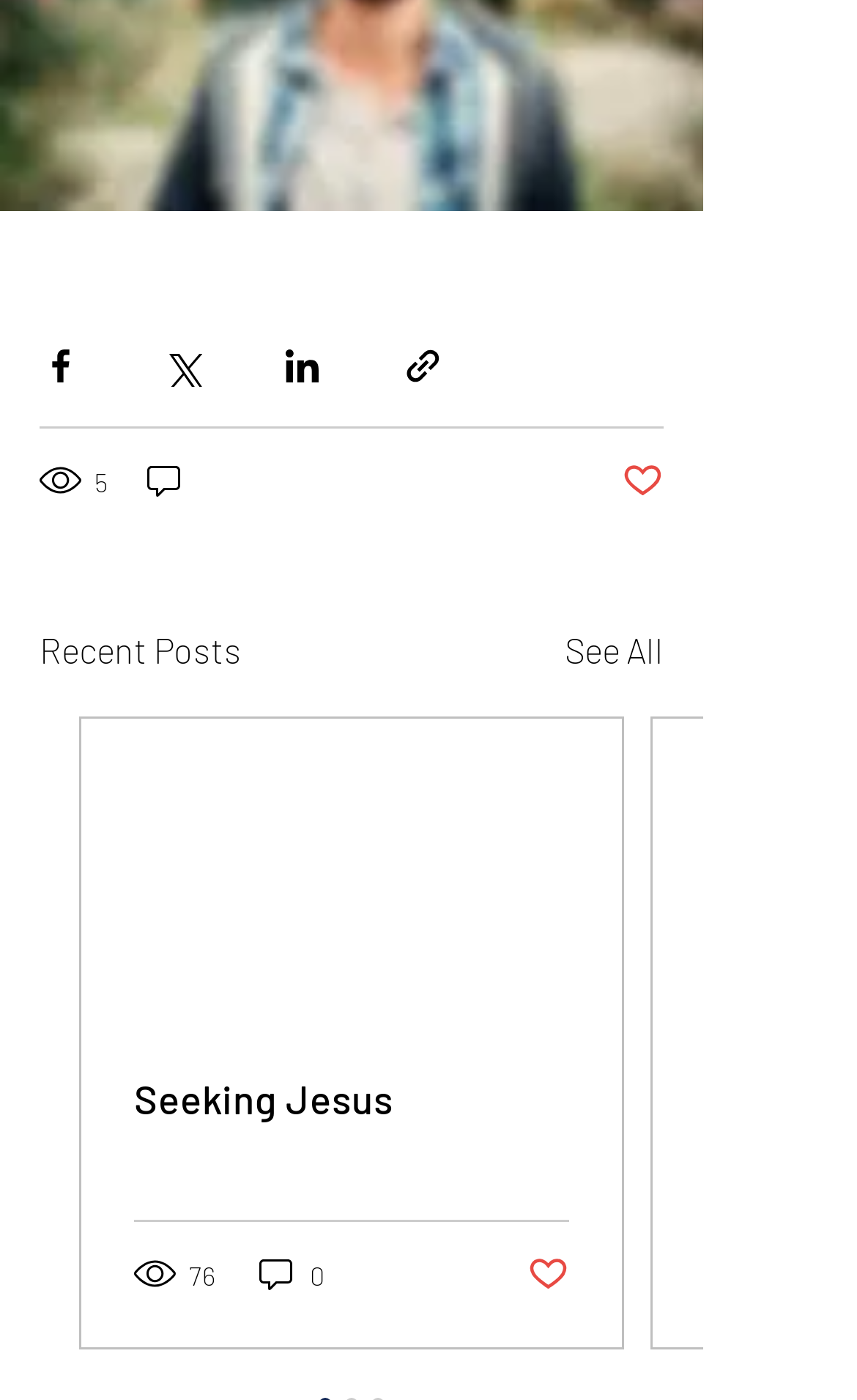What is the number of views for the first post?
Answer the question using a single word or phrase, according to the image.

5